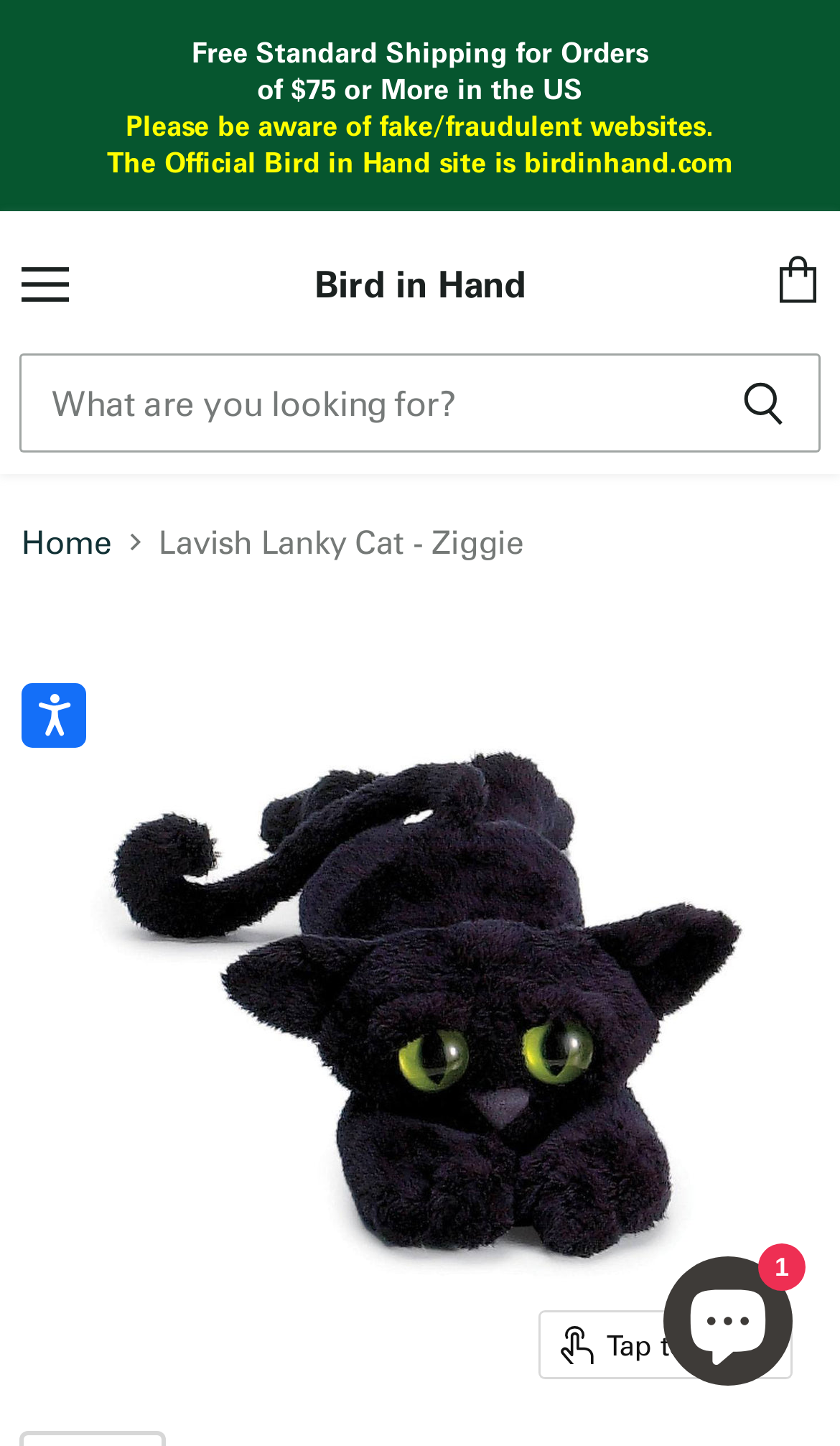Determine the heading of the webpage and extract its text content.

Lavish Lanky Cat - Ziggie